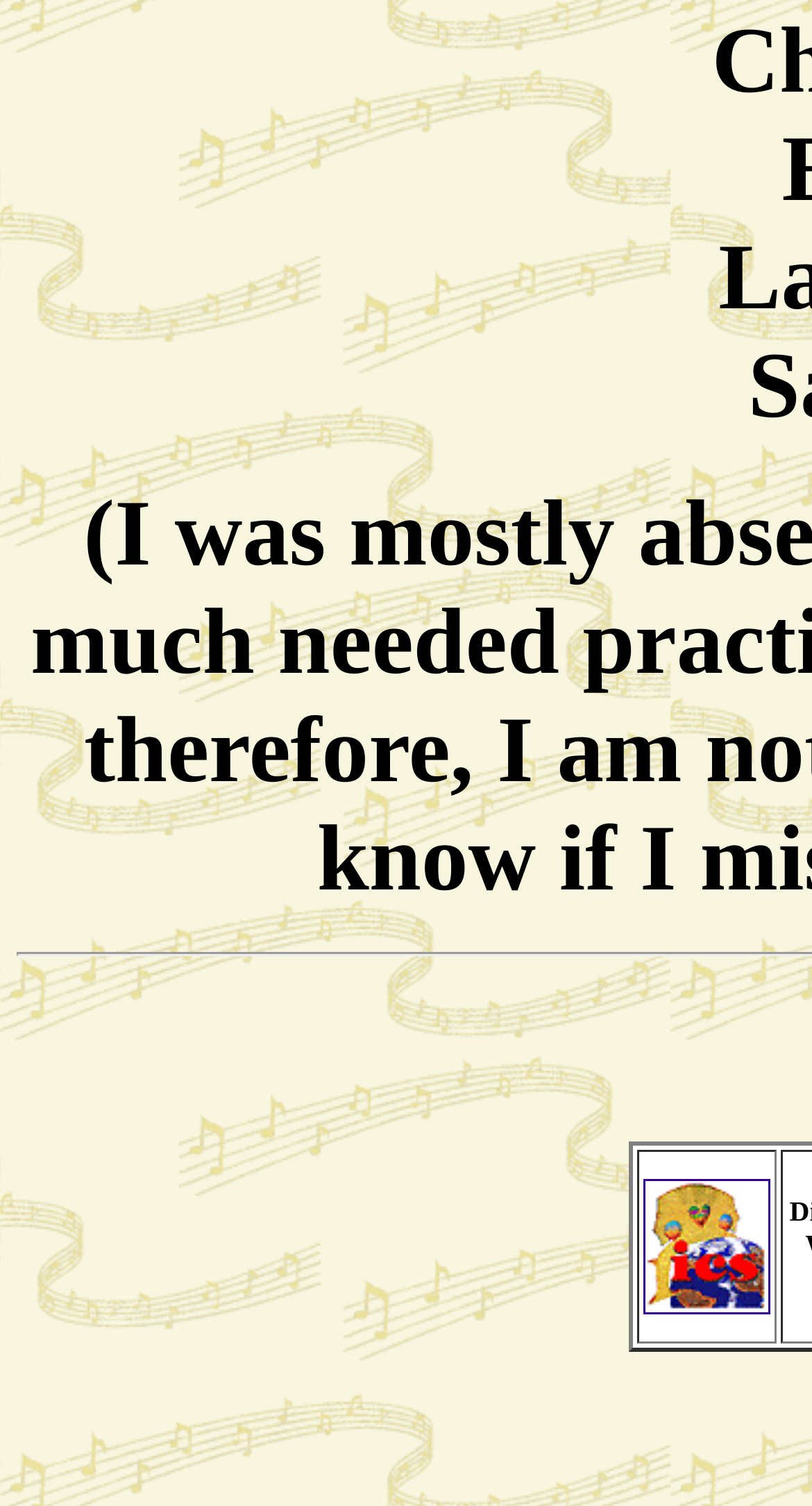What is the function of the link in the column header?
Examine the image and give a concise answer in one word or a short phrase.

To display a picture